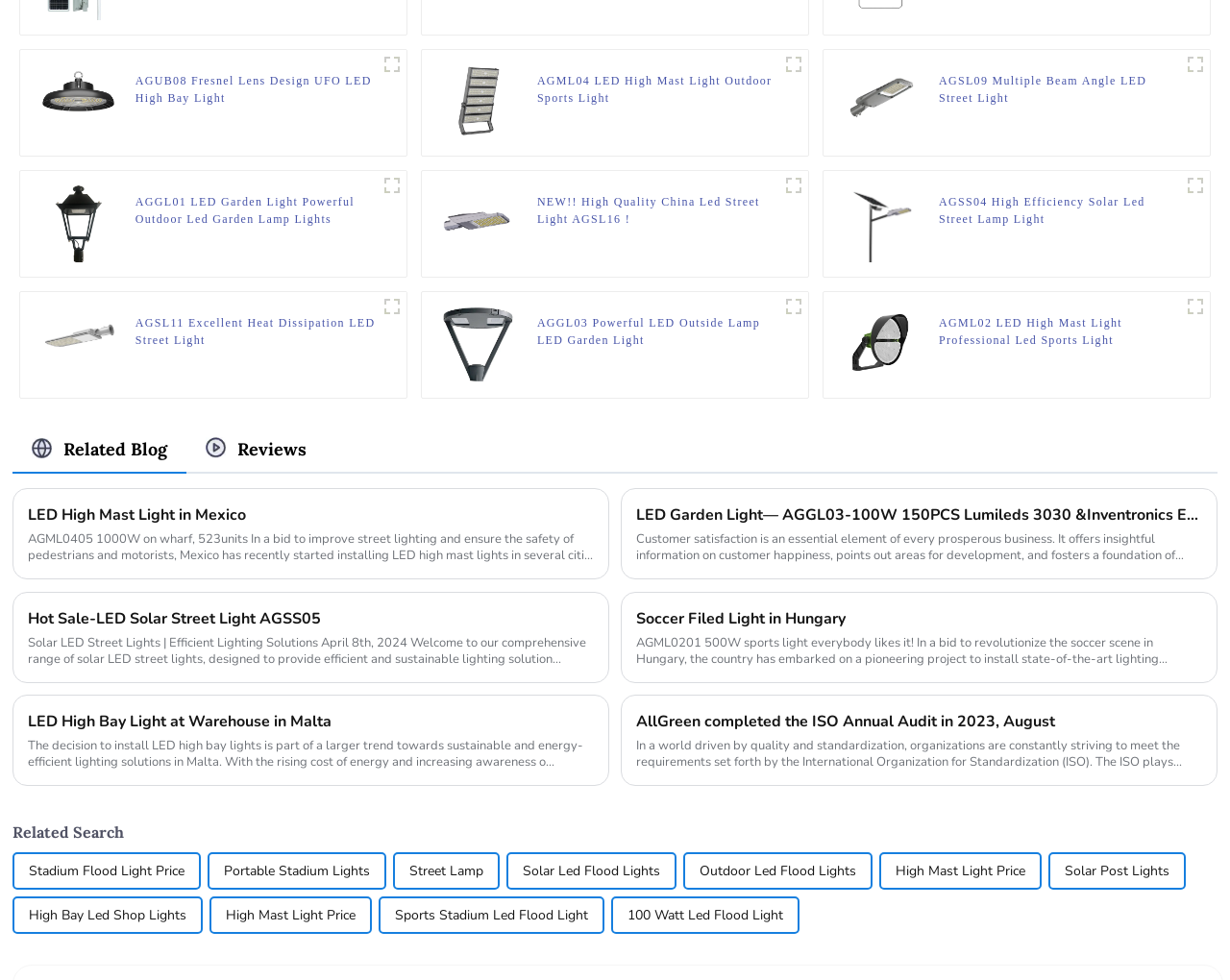What is the topic of the blog post below the products?
Please use the image to provide an in-depth answer to the question.

The headings of the blog posts mention specific applications of LED lighting, such as 'LED High Mast Light in Mexico', 'LED Garden Light', and 'Soccer Filed Light in Hungary'. This suggests that the topic of the blog posts is LED lighting applications.